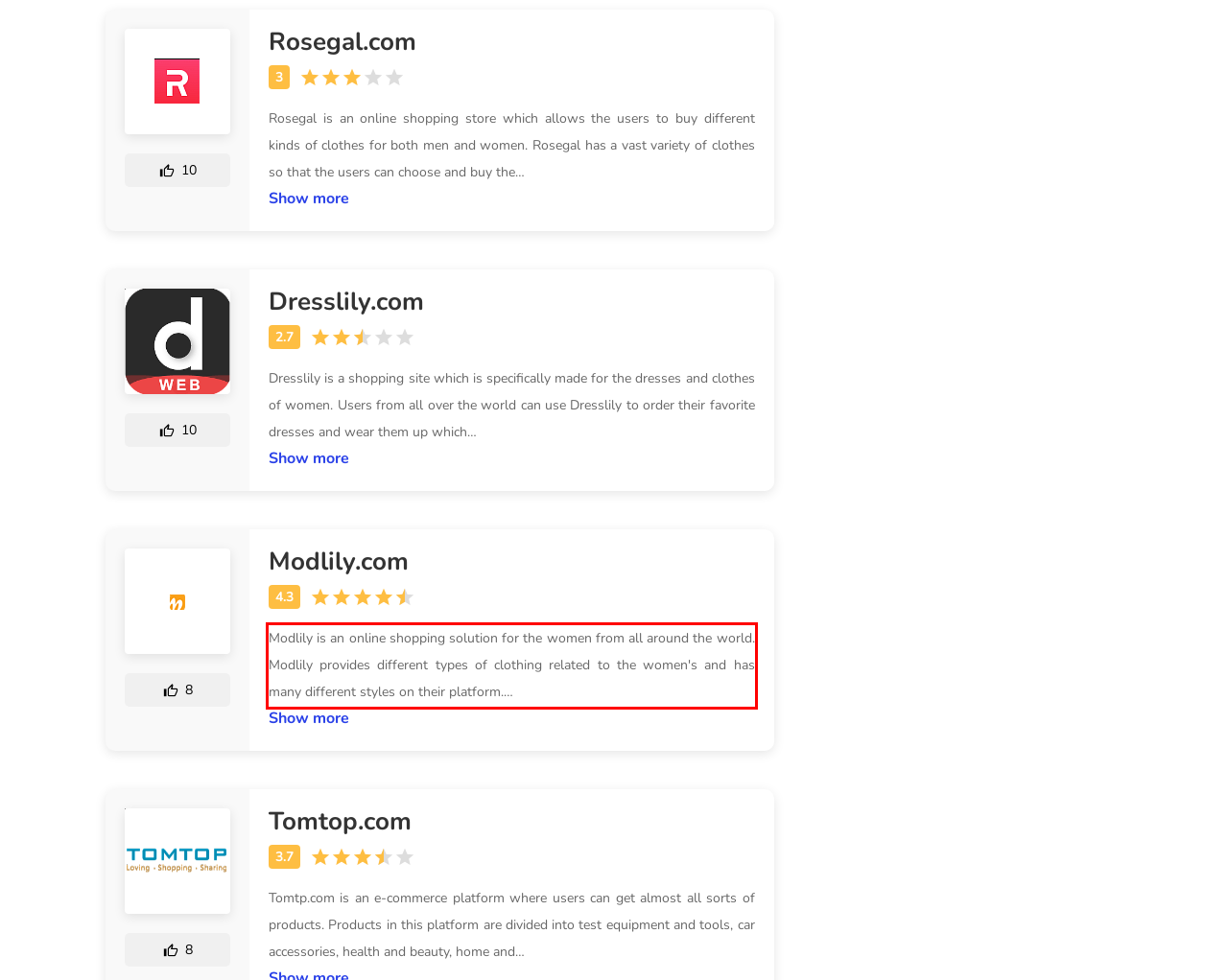Using the provided screenshot of a webpage, recognize and generate the text found within the red rectangle bounding box.

Modlily is an online shopping solution for the women from all around the world. Modlily provides different types of clothing related to the women's and has many different styles on their platform.…